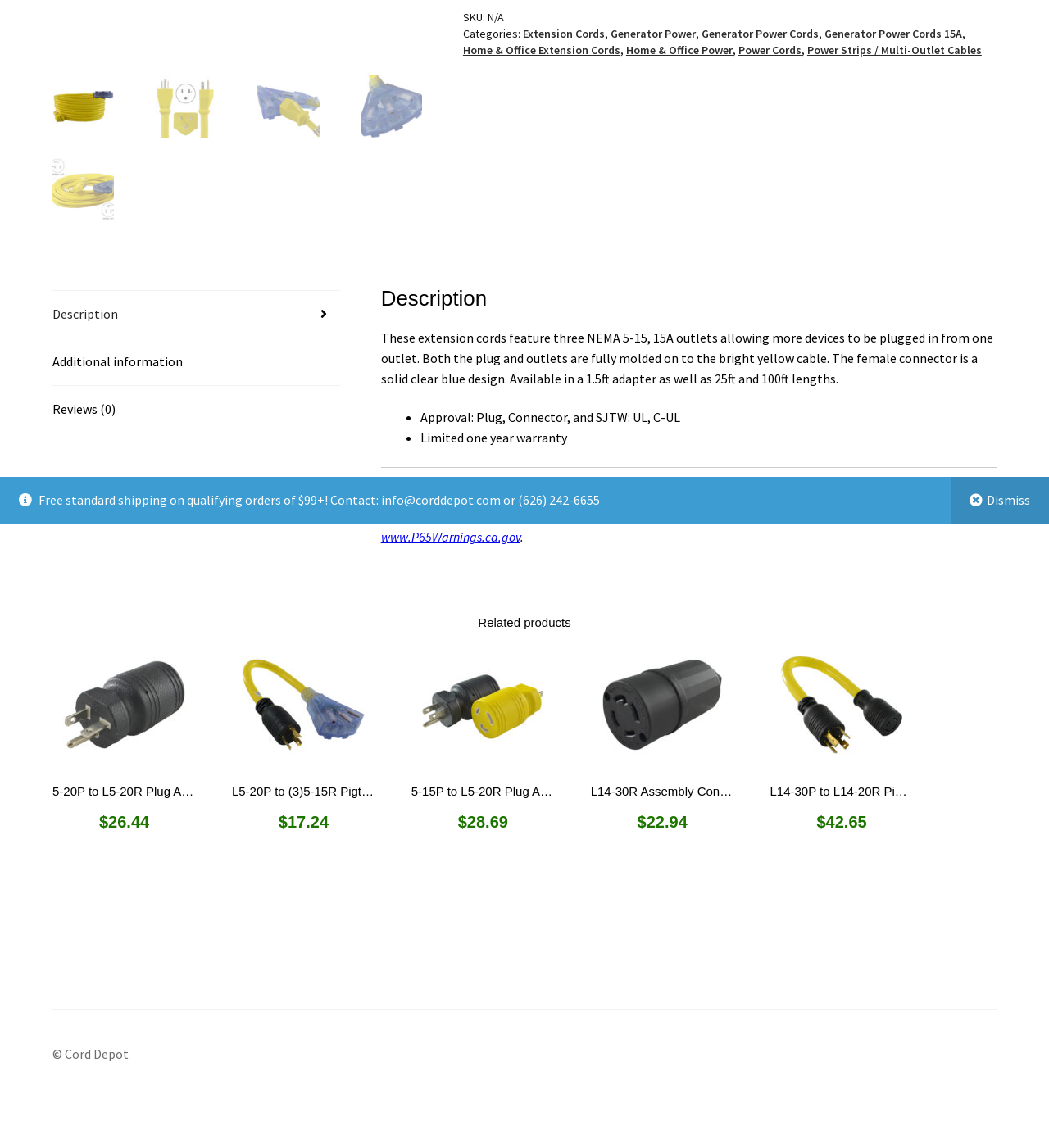Identify the bounding box coordinates for the UI element described as: "Reviews (0)".

[0.05, 0.336, 0.324, 0.377]